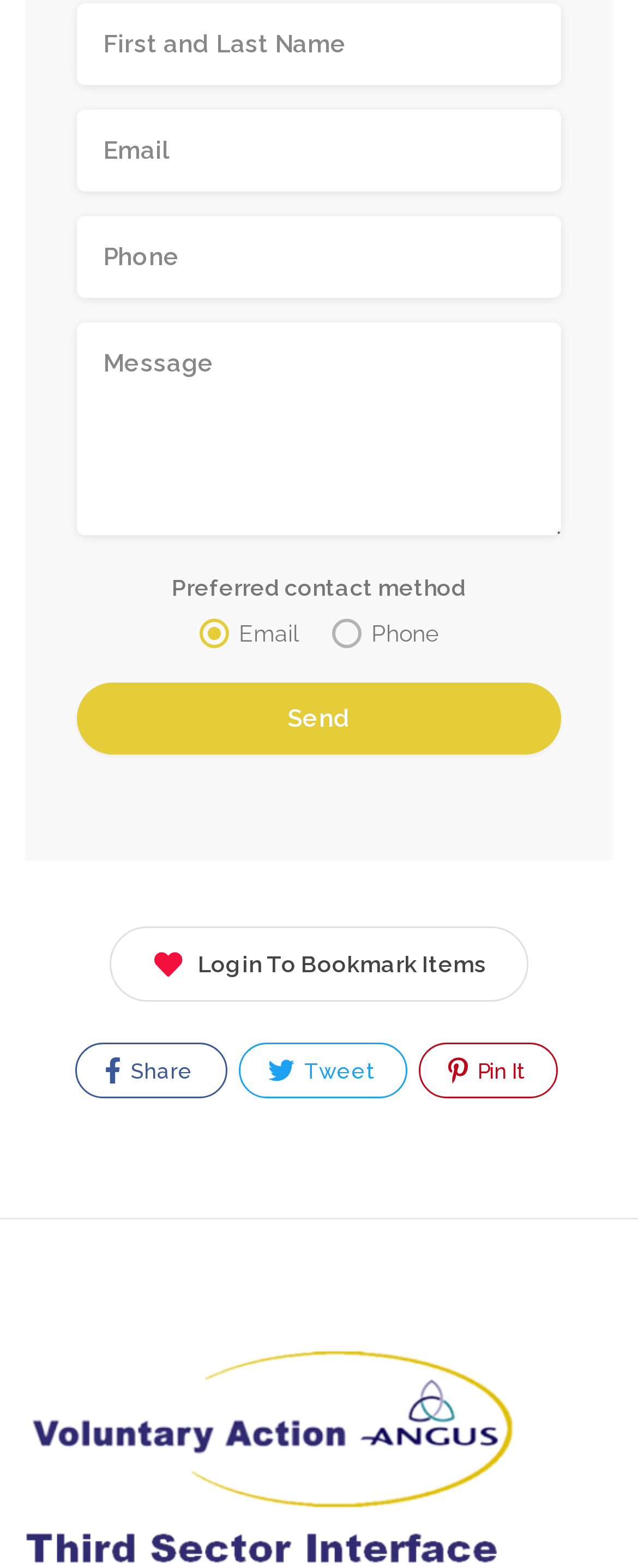Determine the bounding box coordinates for the area you should click to complete the following instruction: "Click the Send button".

[0.121, 0.435, 0.879, 0.481]